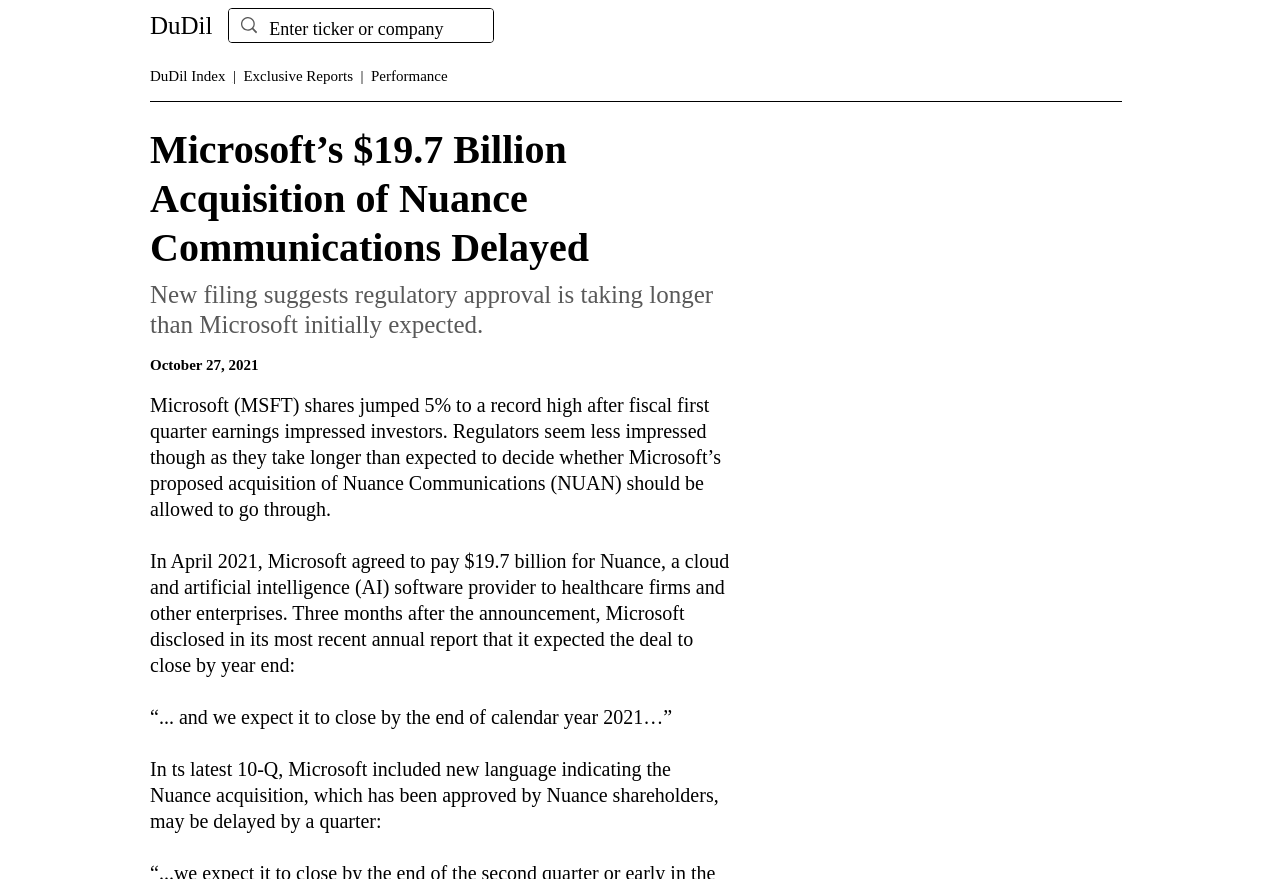Please give a concise answer to this question using a single word or phrase: 
What is the current status of the Nuance acquisition approval?

Delayed by a quarter